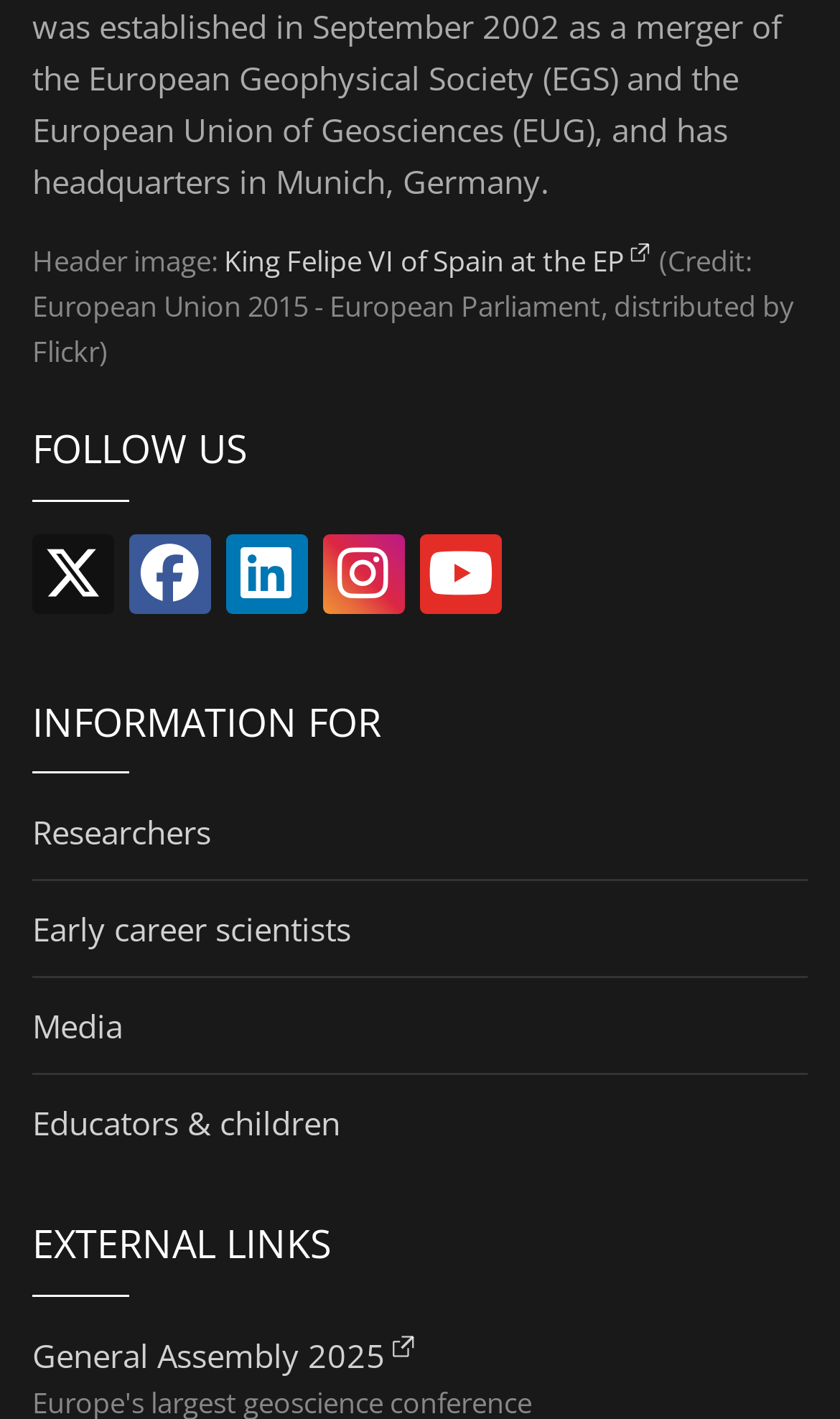Locate the bounding box coordinates of the area you need to click to fulfill this instruction: 'View information for educators and children'. The coordinates must be in the form of four float numbers ranging from 0 to 1: [left, top, right, bottom].

[0.038, 0.776, 0.405, 0.806]